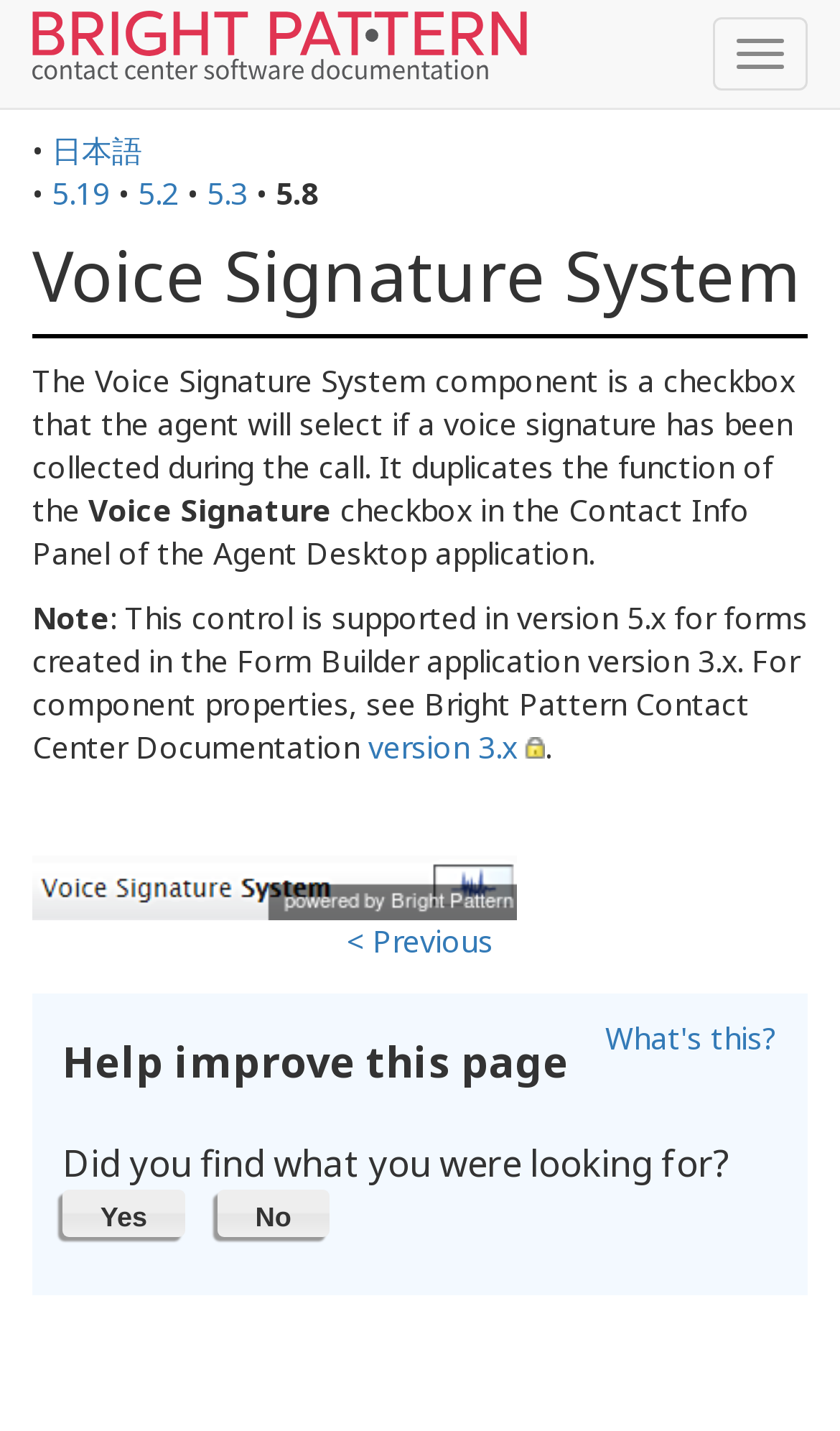Please identify the bounding box coordinates of the area that needs to be clicked to follow this instruction: "Learn about Activity form voice signature system component".

[0.038, 0.604, 0.615, 0.632]